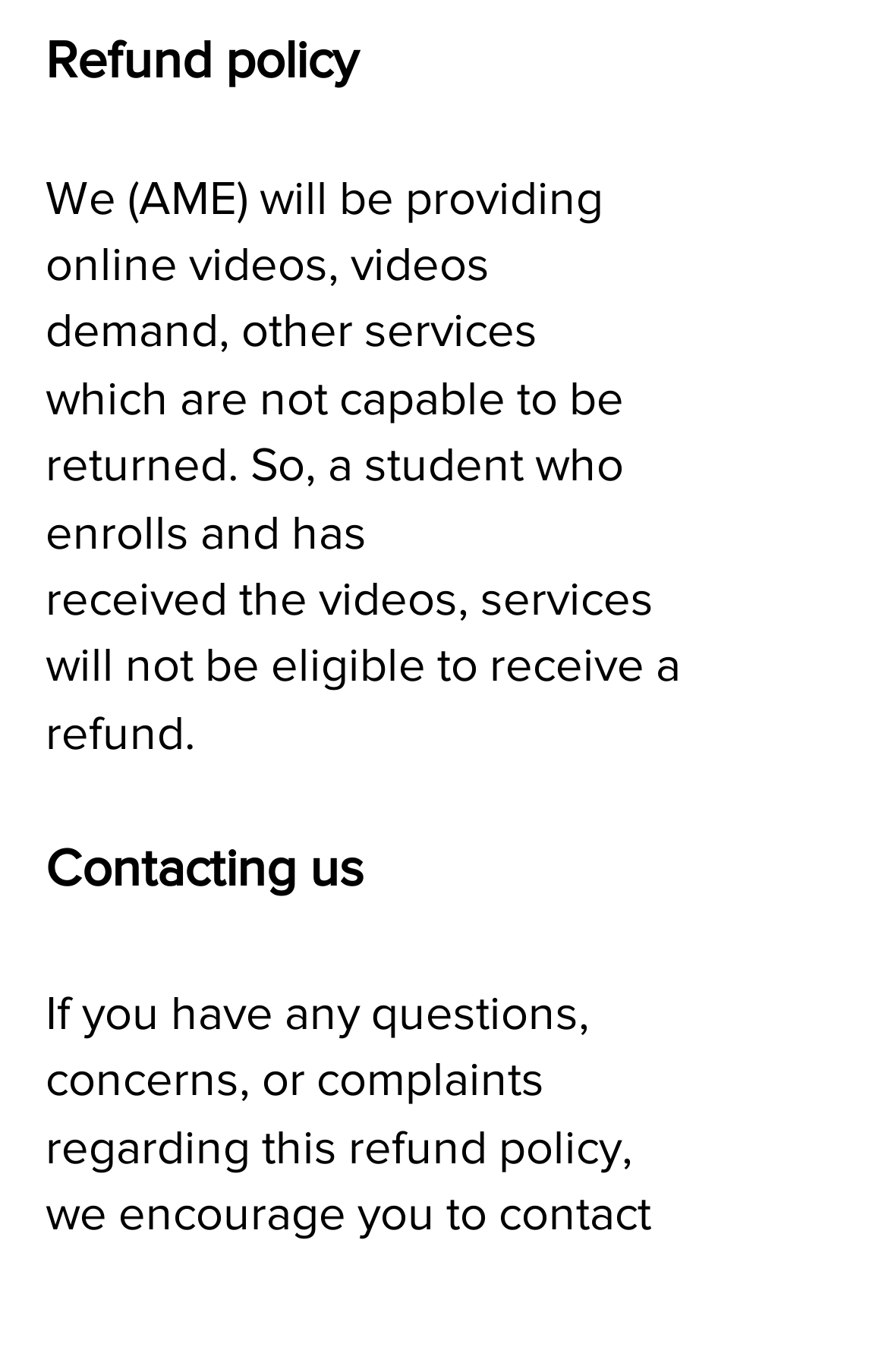Who is responsible for providing the services?
Provide a fully detailed and comprehensive answer to the question.

The webpage mentions 'We (AME)' as the entity providing online videos, videos demand, and other services, indicating that AME is responsible for providing these services.